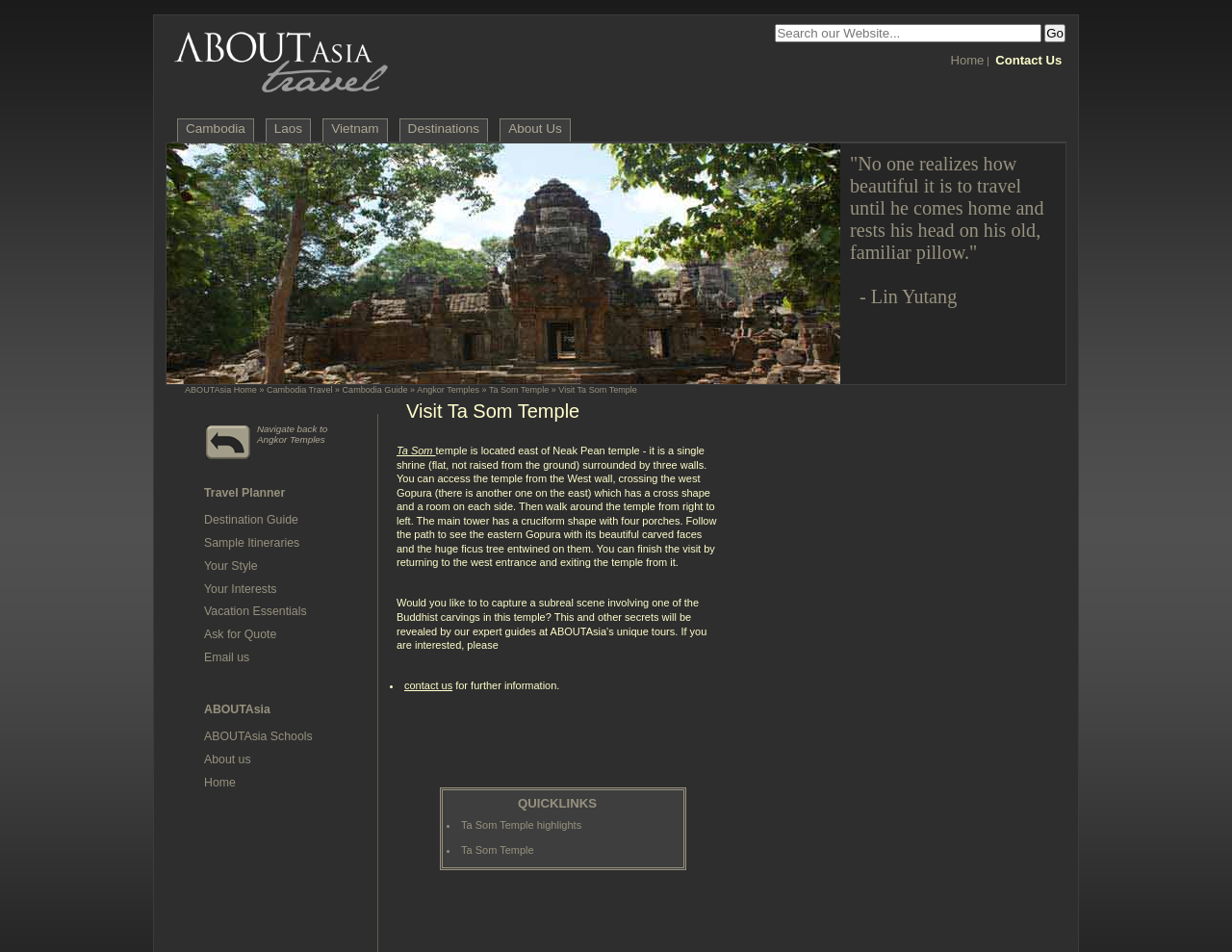Determine the bounding box for the HTML element described here: "Navigate back to Angkor Temples". The coordinates should be given as [left, top, right, bottom] with each number being a float between 0 and 1.

[0.209, 0.443, 0.266, 0.468]